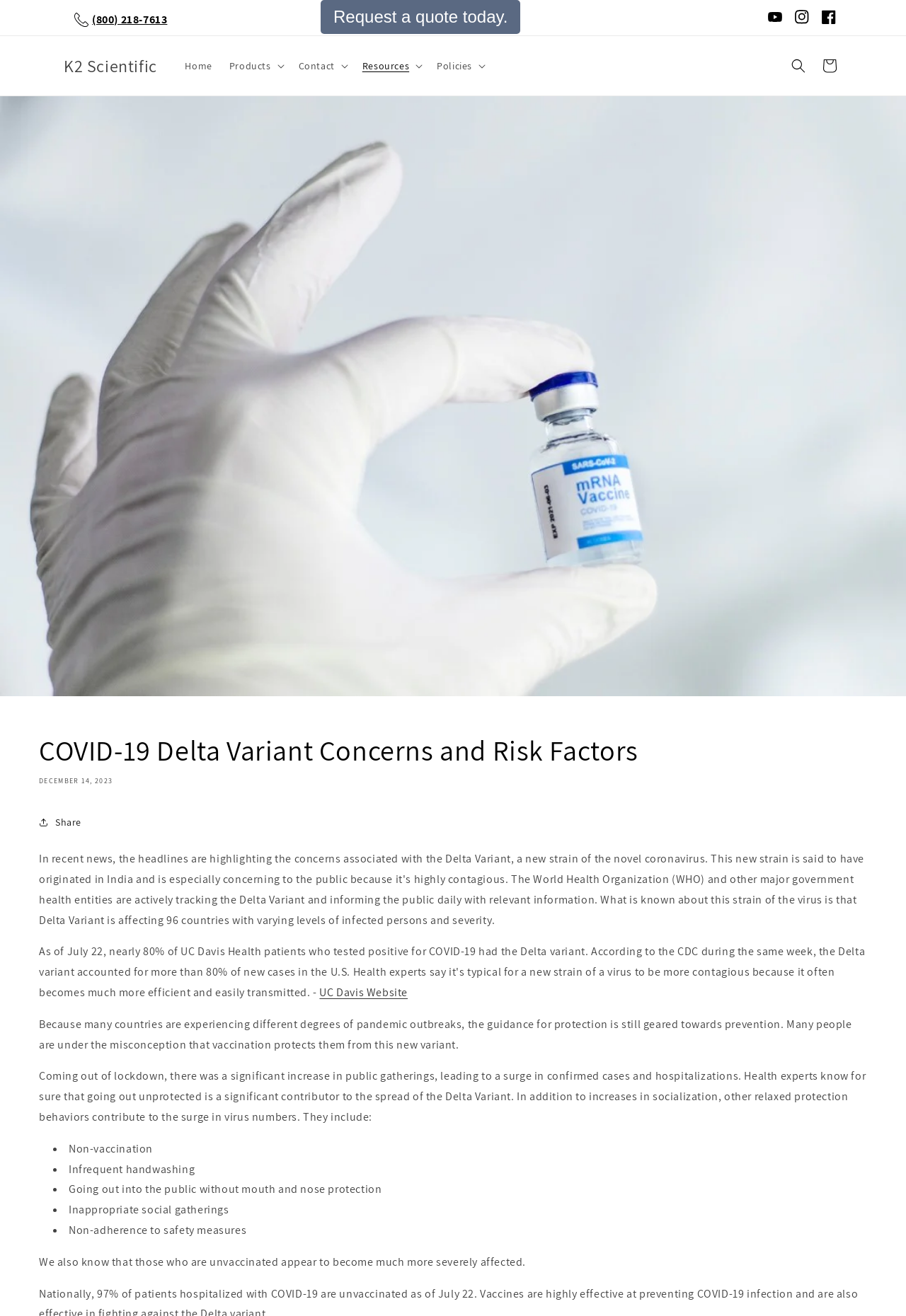What social media platforms can users follow K2 Scientific on?
Could you answer the question in a detailed manner, providing as much information as possible?

I found the social media platforms by looking at the links in the 'Announcement' region, which include Facebook, Instagram, and YouTube, indicating that users can follow K2 Scientific on these platforms.